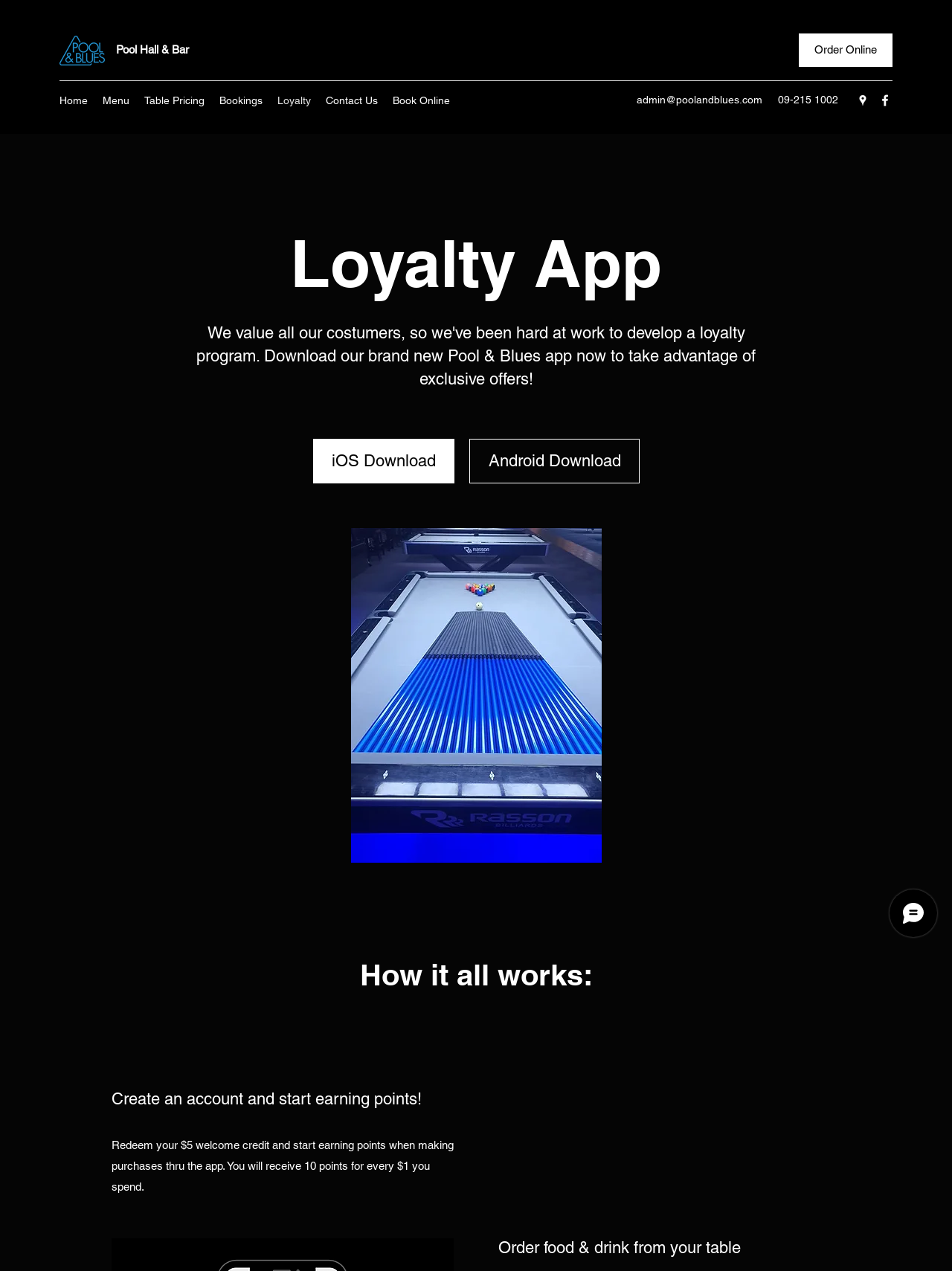Provide the bounding box coordinates for the specified HTML element described in this description: "Table Pricing". The coordinates should be four float numbers ranging from 0 to 1, in the format [left, top, right, bottom].

[0.144, 0.07, 0.223, 0.088]